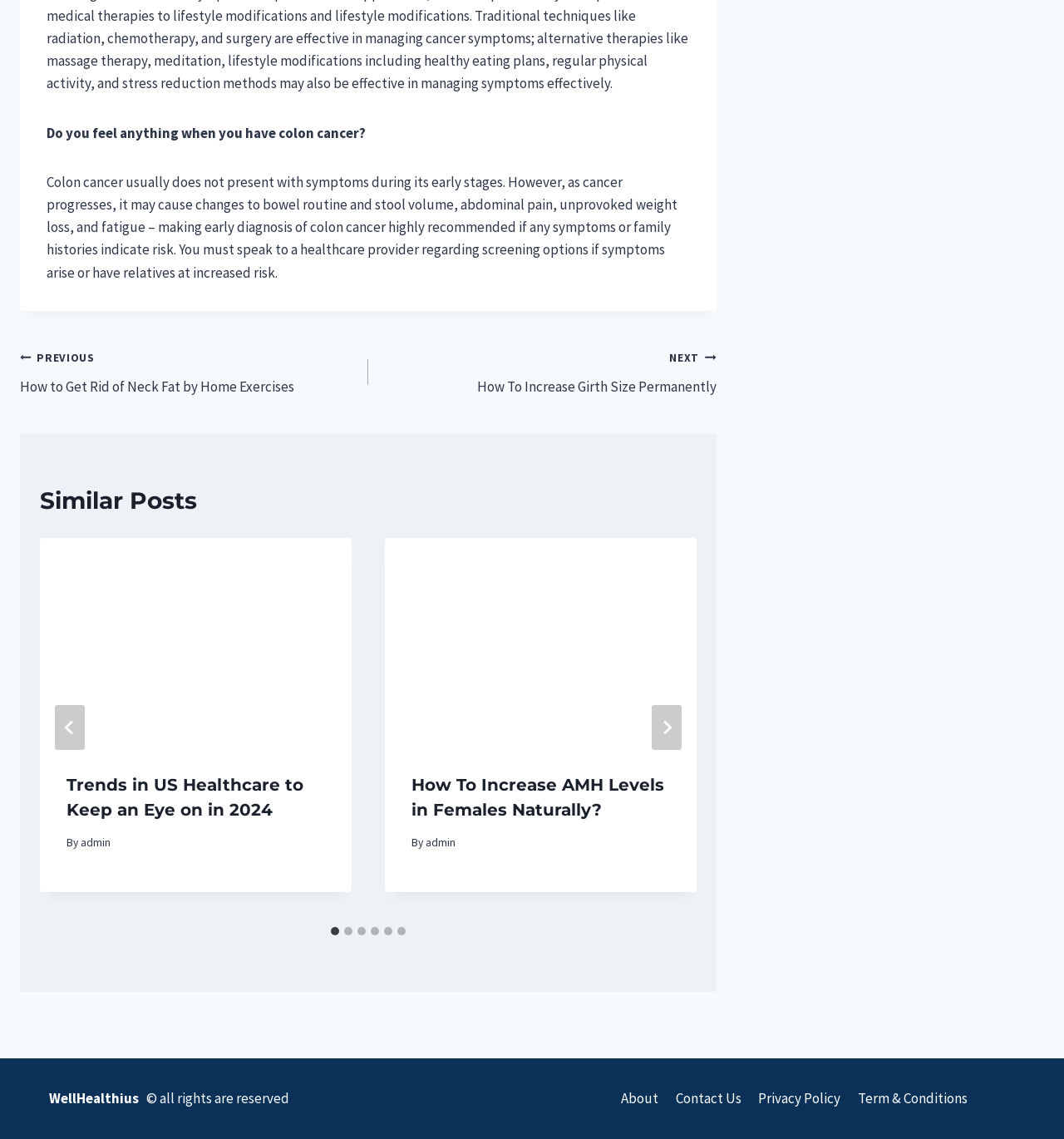How many similar posts are listed?
Please craft a detailed and exhaustive response to the question.

The webpage has a section titled 'Similar Posts' which lists six articles with links and images. The articles are presented in a slideshow format with navigation buttons to move between them.